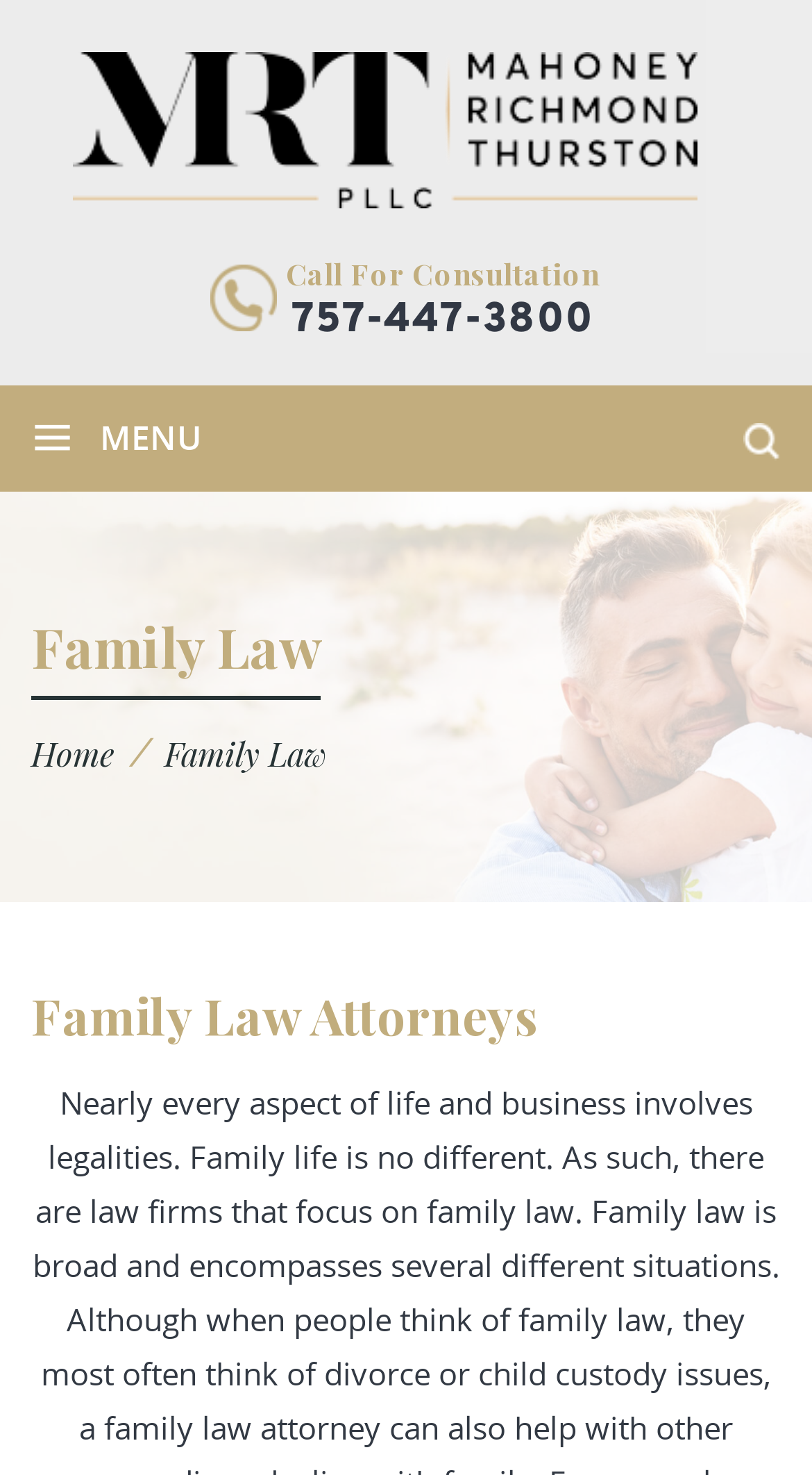Detail the webpage's structure and highlights in your description.

The webpage is about MRT Law, a family law firm based in Virginia Beach. At the top left of the page, there is a logo image with the text "MRT" next to it, which is also a link. Below the logo, there is a heading that reads "Call For Consultation" with a phone number "757-447-3800" next to it, which is a link. To the right of the phone number, there is a menu icon represented by the symbol "≡" and the text "MENU" next to it.

On the top right side of the page, there is a button labeled "Clear" with the text "CLEAR" inside it. Below the menu section, there is a heading that reads "Family Law" at the top left corner of the page. Underneath the "Family Law" heading, there is a link to the "Home" page, followed by a forward slash symbol. 

The main content of the page is headed by a large heading that spans almost the entire width of the page, reading "Family Law Attorneys". This suggests that the page is focused on providing information about the family law attorneys at MRT Law.